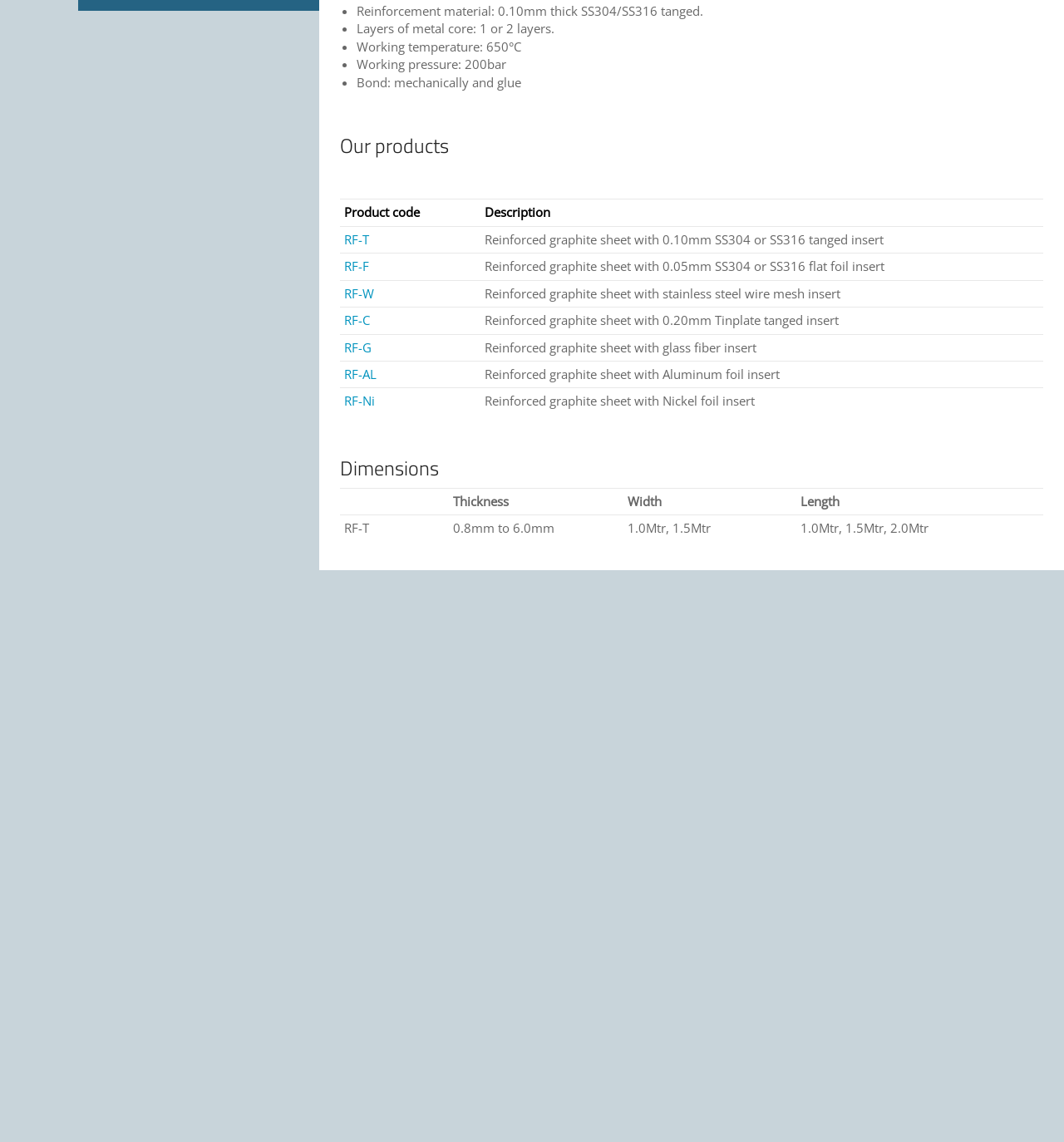Given the element description Terms of Use, specify the bounding box coordinates of the corresponding UI element in the format (top-left x, top-left y, bottom-right x, bottom-right y). All values must be between 0 and 1.

[0.478, 0.432, 0.549, 0.447]